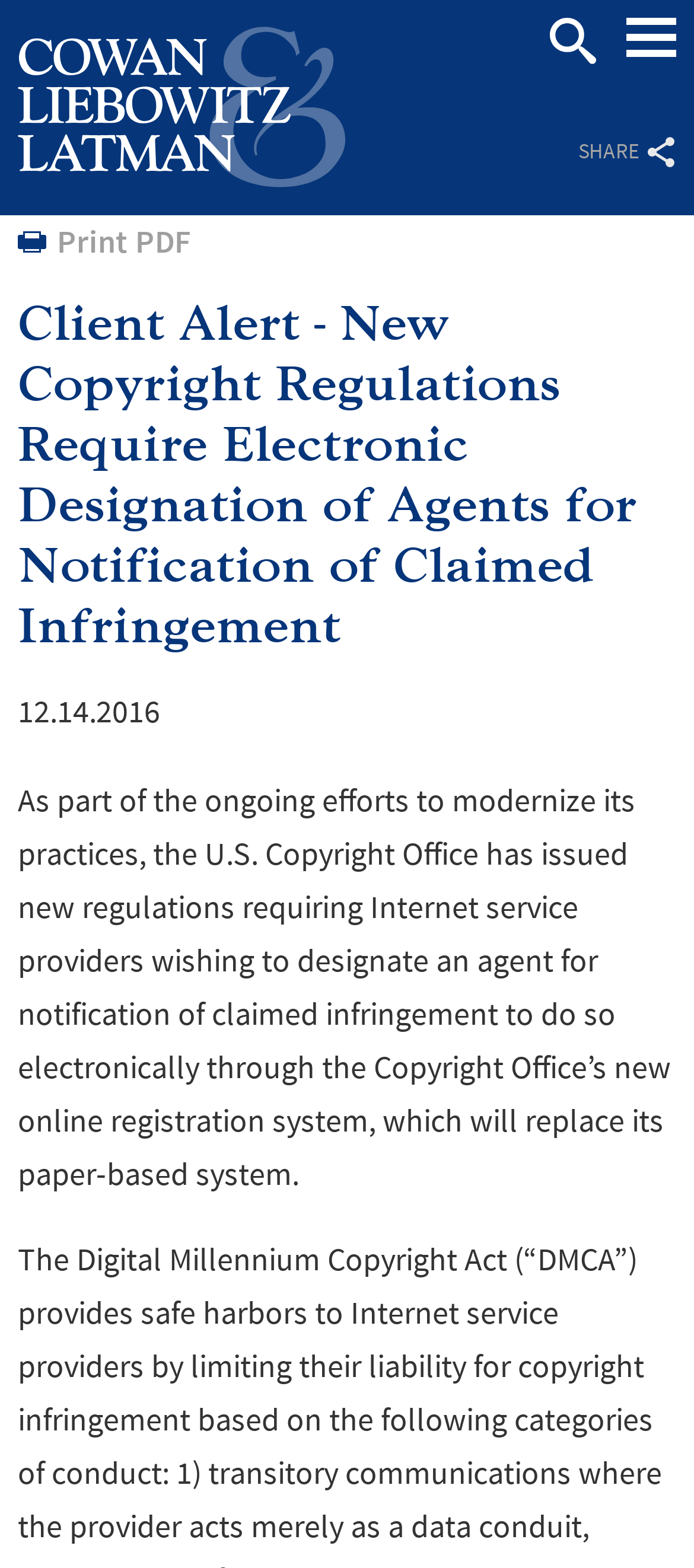What is the location of the 'Print PDF' link?
Can you offer a detailed and complete answer to this question?

I found the answer by looking at the bounding box coordinates of the 'Print PDF' link element, which is [0.026, 0.141, 0.274, 0.167], indicating that it is located at the top-left corner of the webpage.